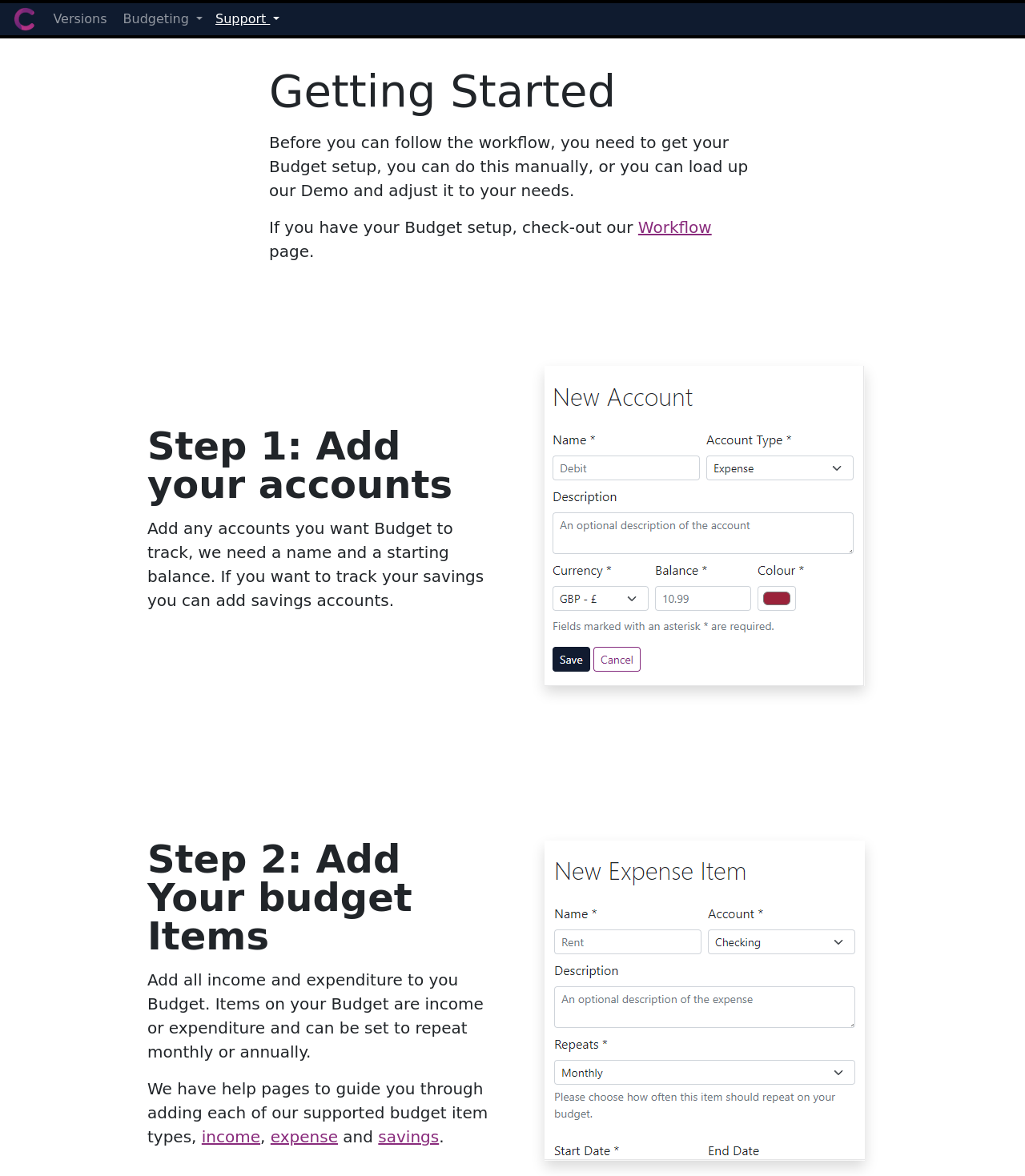Please identify the bounding box coordinates of the region to click in order to complete the given instruction: "Click on 'Versions'". The coordinates should be four float numbers between 0 and 1, i.e., [left, top, right, bottom].

[0.046, 0.003, 0.111, 0.03]